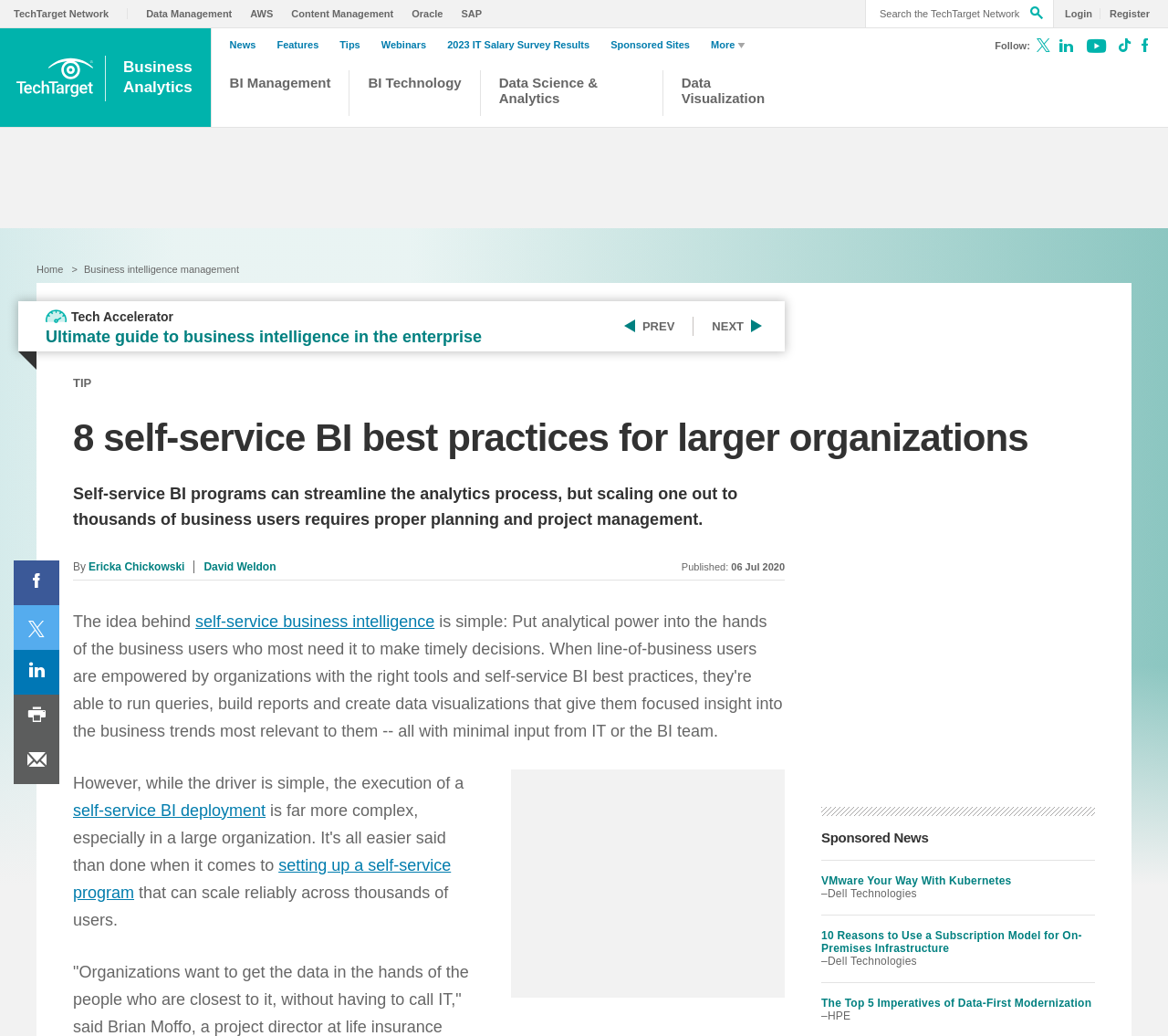Respond concisely with one word or phrase to the following query:
What is the topic of the article?

self-service BI best practices